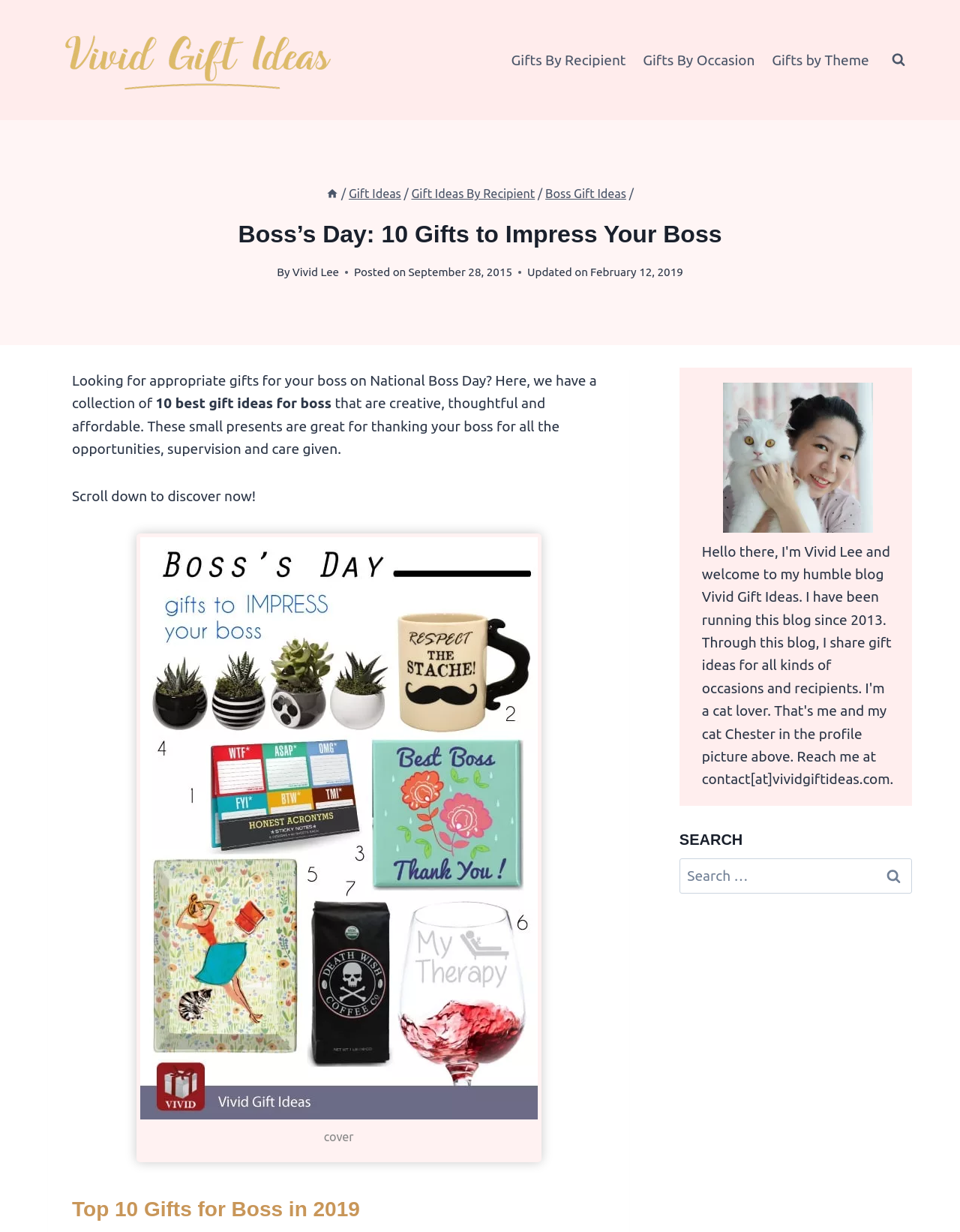Please find the bounding box coordinates of the element that must be clicked to perform the given instruction: "View the primary navigation". The coordinates should be four float numbers from 0 to 1, i.e., [left, top, right, bottom].

[0.524, 0.033, 0.914, 0.065]